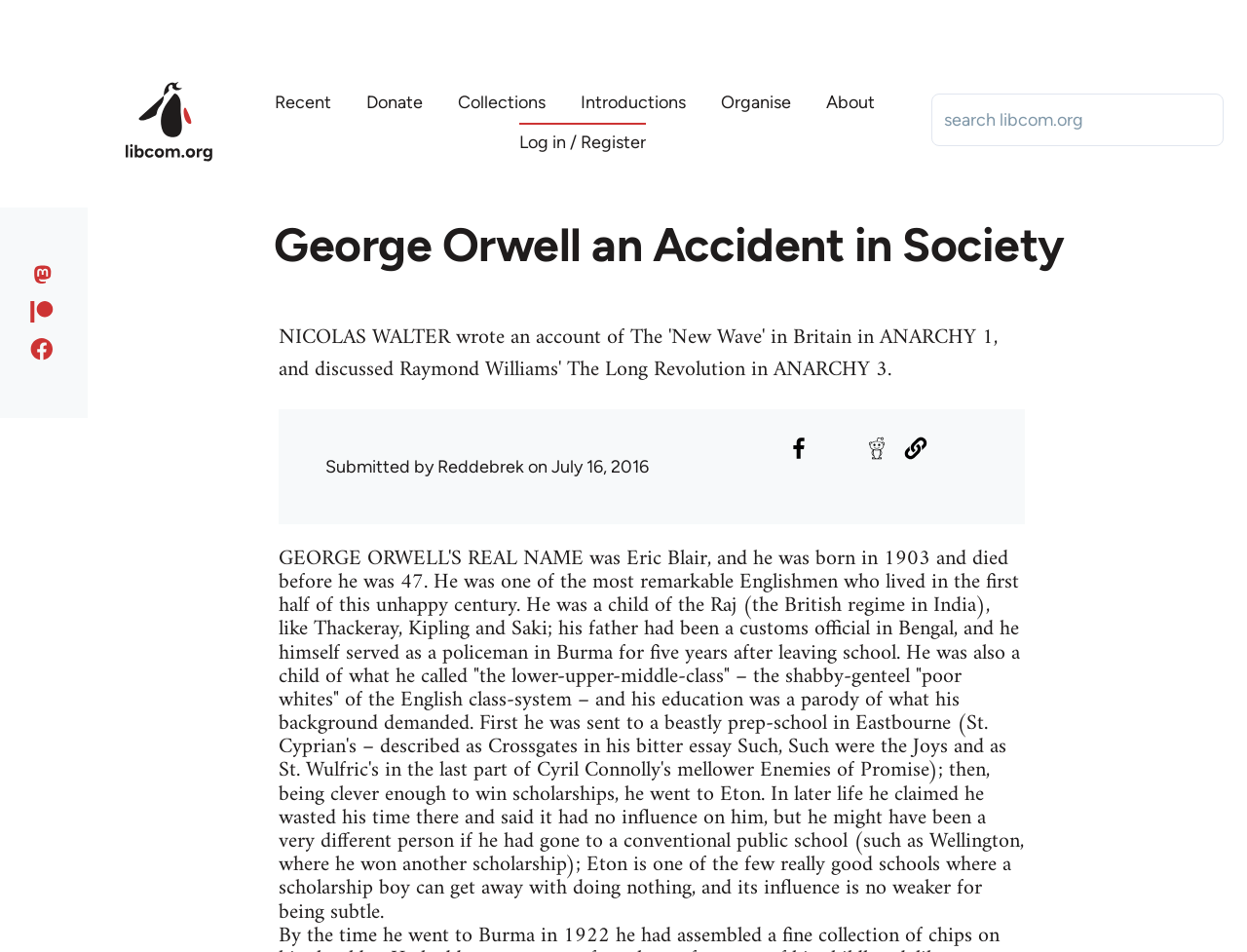Please predict the bounding box coordinates of the element's region where a click is necessary to complete the following instruction: "Log in or Register". The coordinates should be represented by four float numbers between 0 and 1, i.e., [left, top, right, bottom].

[0.416, 0.131, 0.518, 0.168]